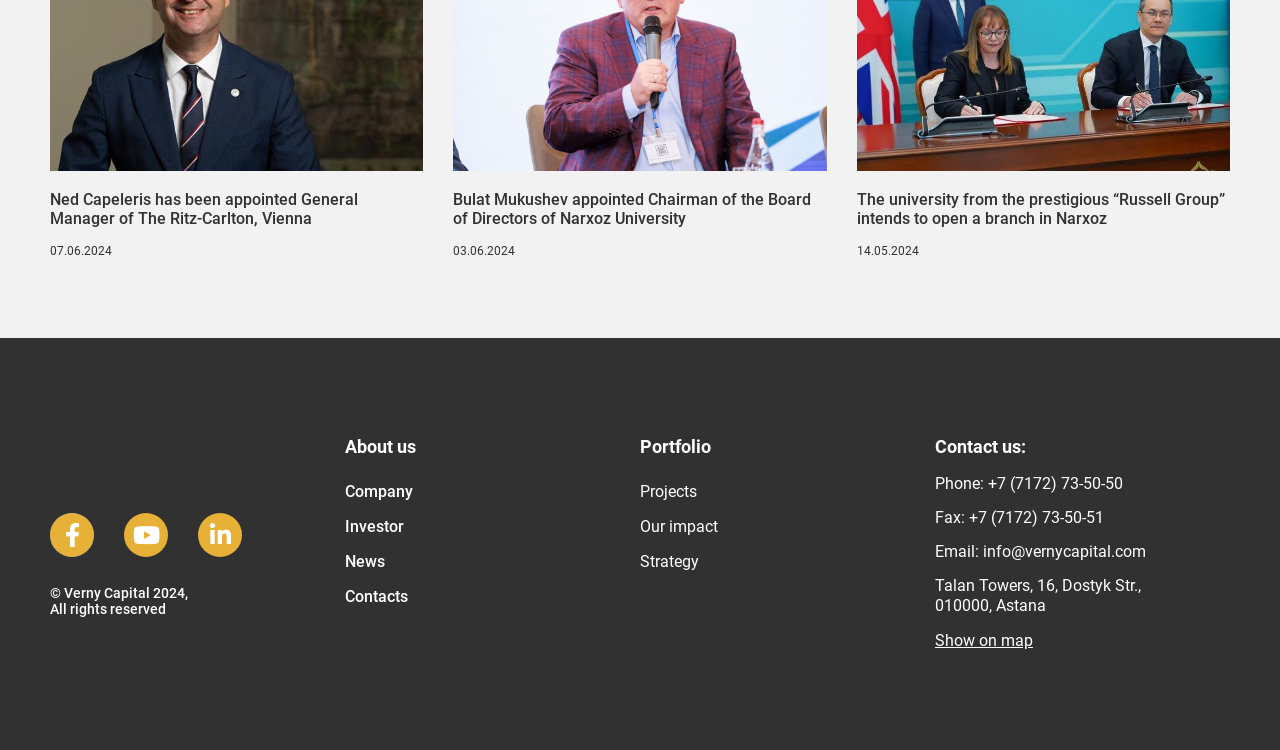What is the date of the news 'Ned Capeleris has been appointed General Manager of The Ritz-Carlton, Vienna'? Examine the screenshot and reply using just one word or a brief phrase.

07.06.2024